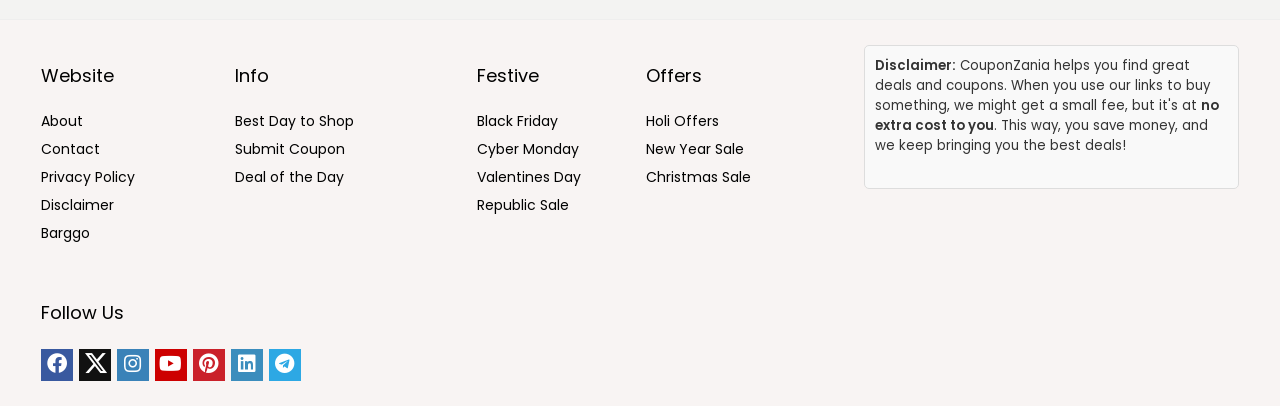What is the category of deals listed under 'Festive'?
Look at the image and respond with a one-word or short phrase answer.

Holidays